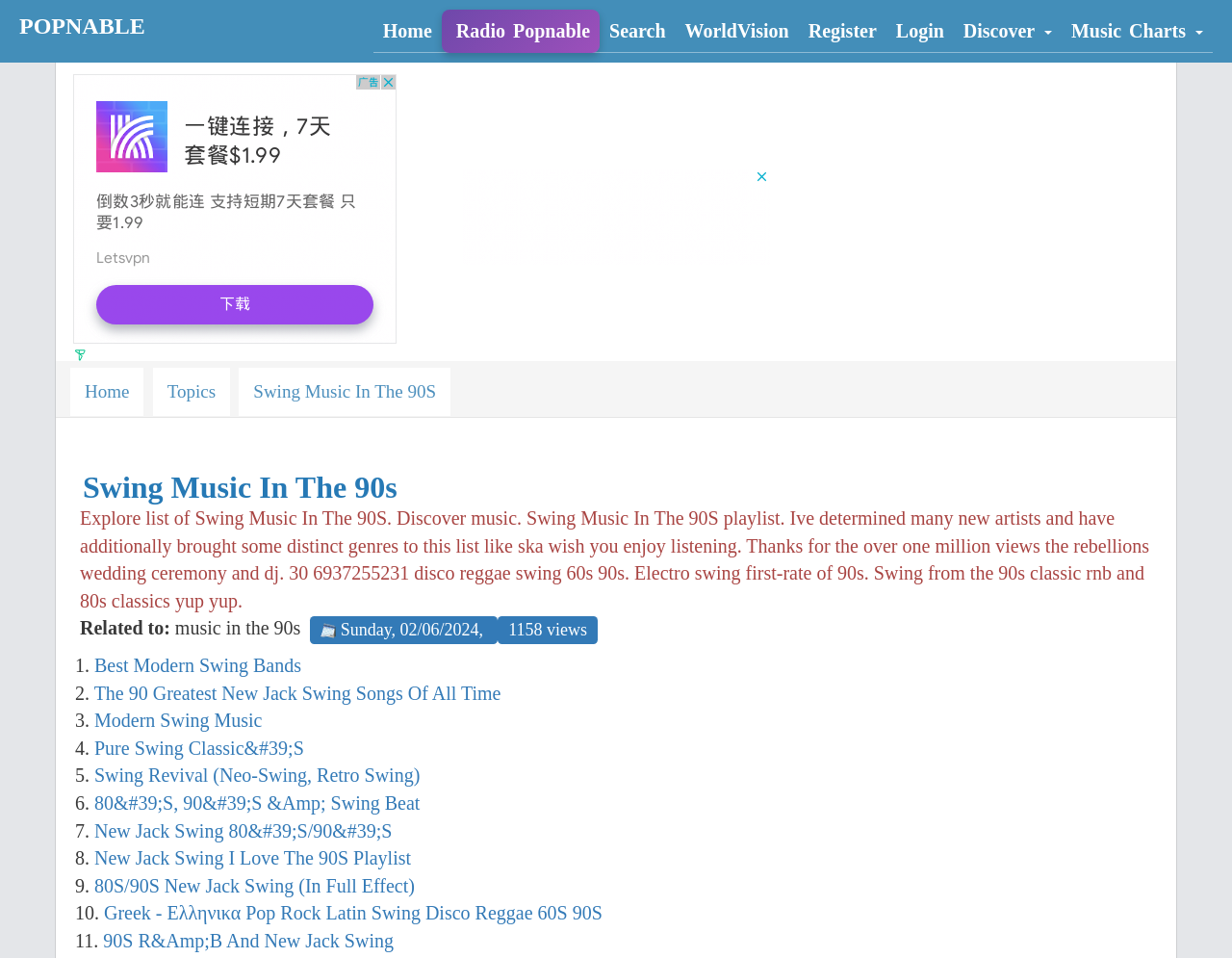Show the bounding box coordinates for the HTML element described as: "Swing Music In The 90S".

[0.194, 0.384, 0.366, 0.434]